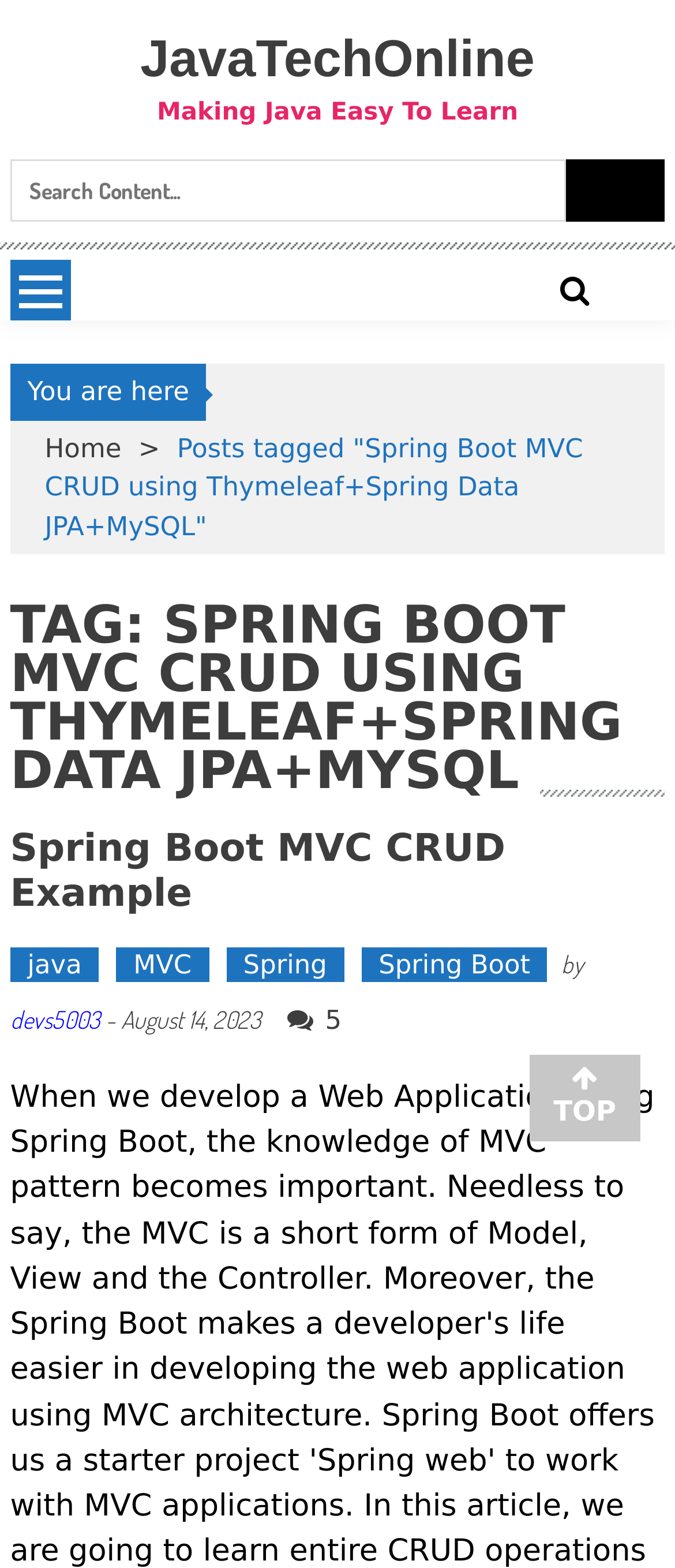What is the website's name?
Please provide a single word or phrase based on the screenshot.

JavaTechOnline